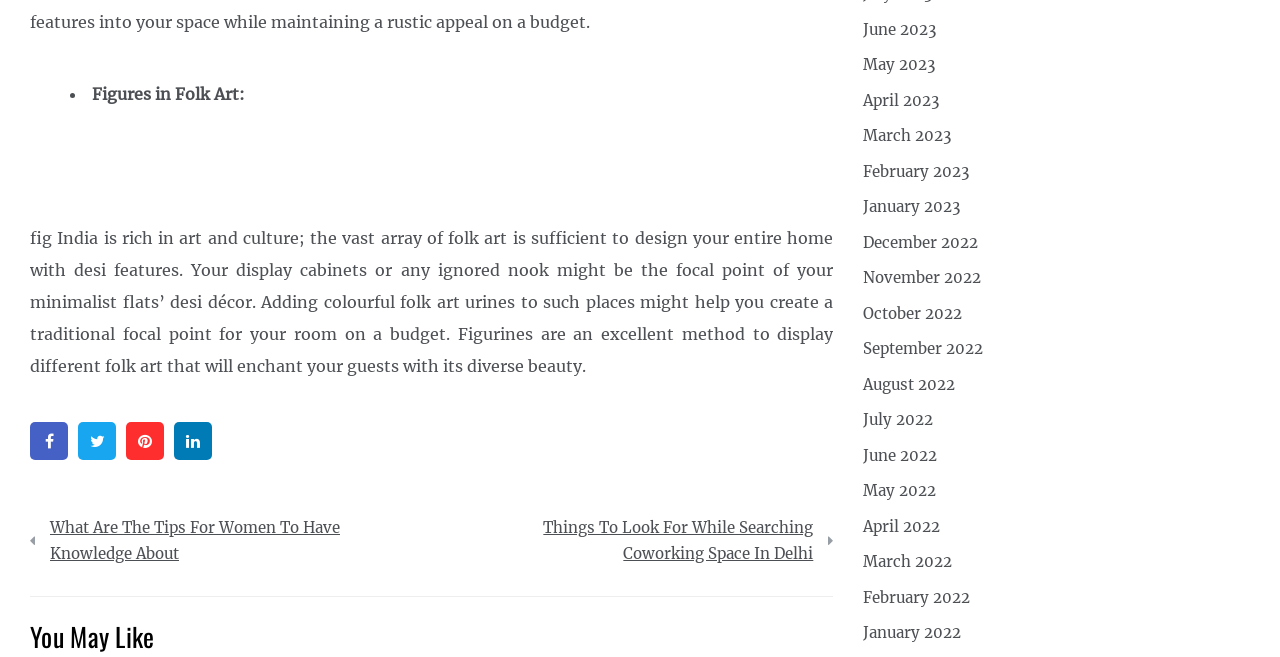Find the bounding box coordinates of the clickable area that will achieve the following instruction: "Click on Facebook link".

[0.023, 0.643, 0.053, 0.701]